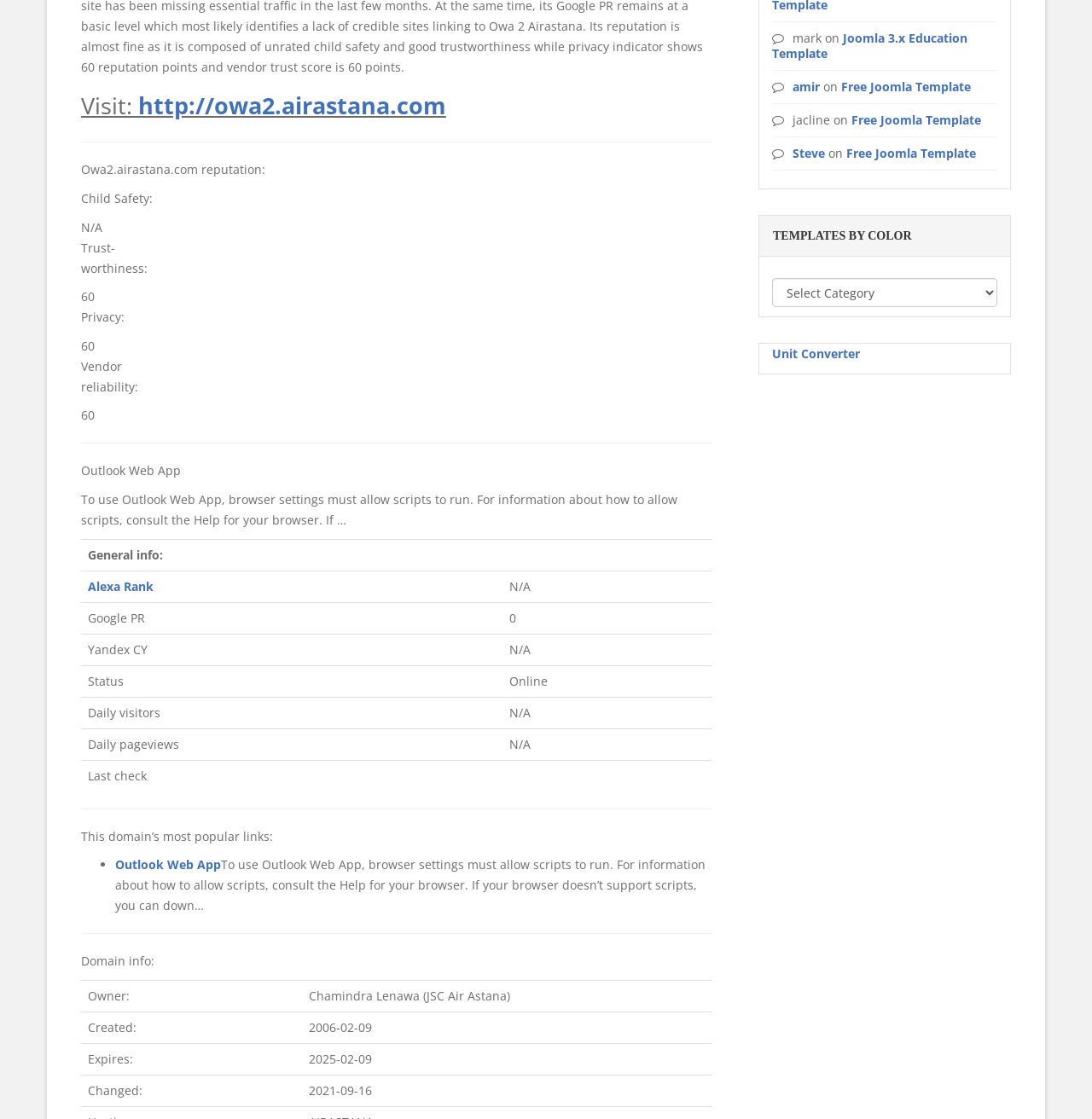Predict the bounding box of the UI element based on this description: "Unit Converter".

[0.707, 0.309, 0.788, 0.323]